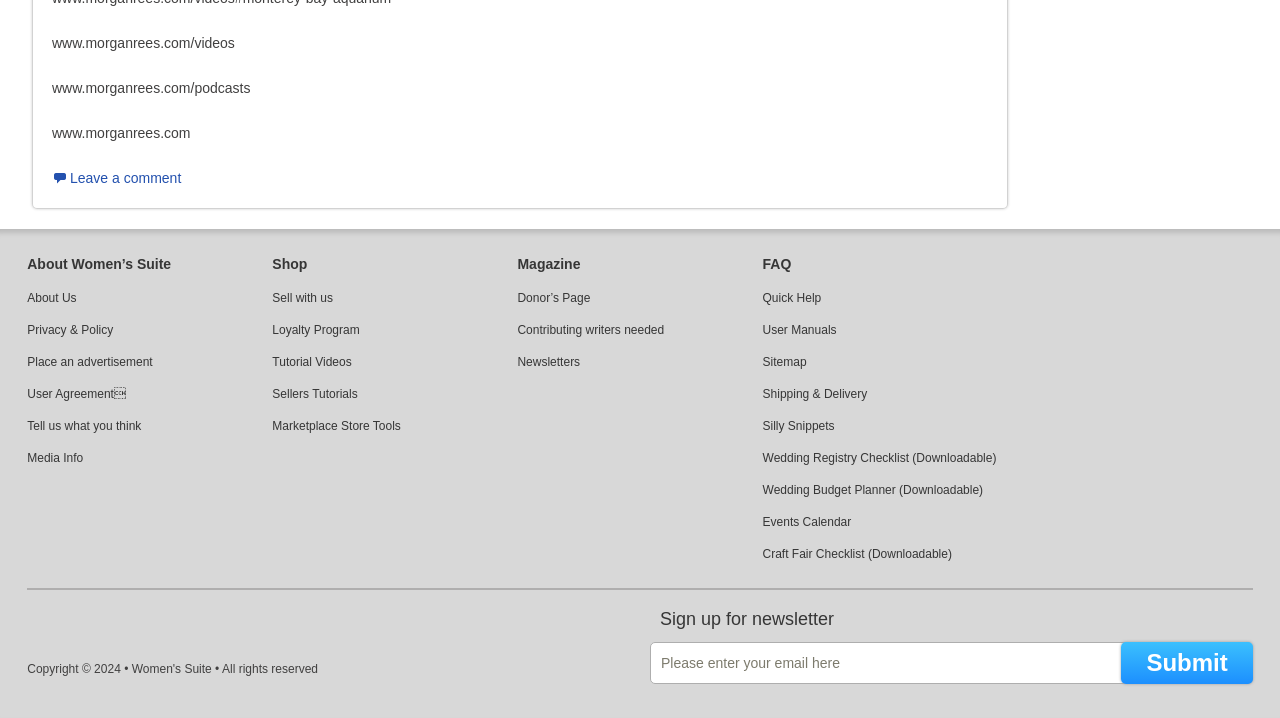Can you find the bounding box coordinates for the UI element given this description: "Wedding Budget Planner (Downloadable)"? Provide the coordinates as four float numbers between 0 and 1: [left, top, right, bottom].

[0.596, 0.661, 0.768, 0.705]